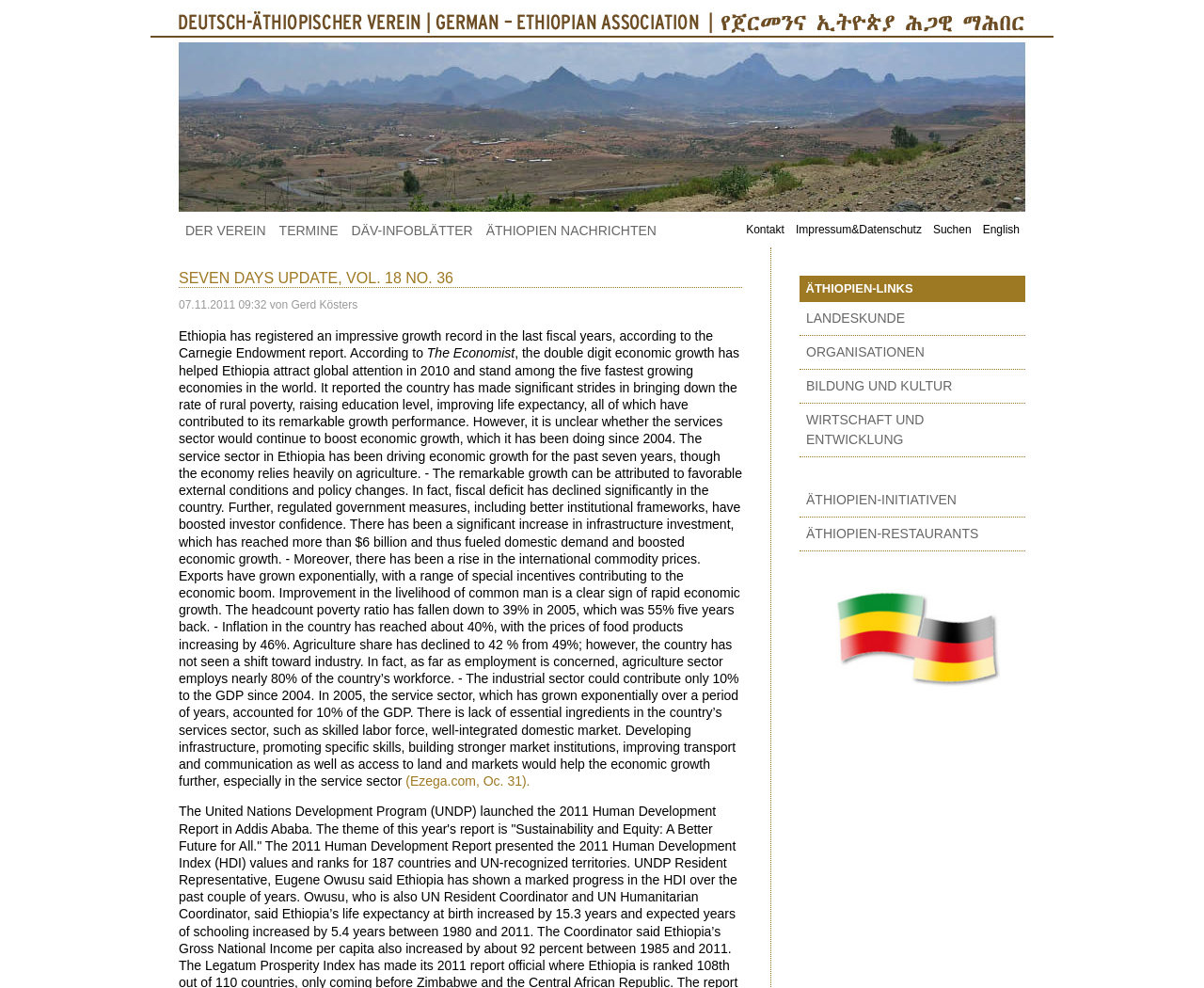Find and specify the bounding box coordinates that correspond to the clickable region for the instruction: "Visit the Äthiopien-Links page".

[0.664, 0.279, 0.852, 0.306]